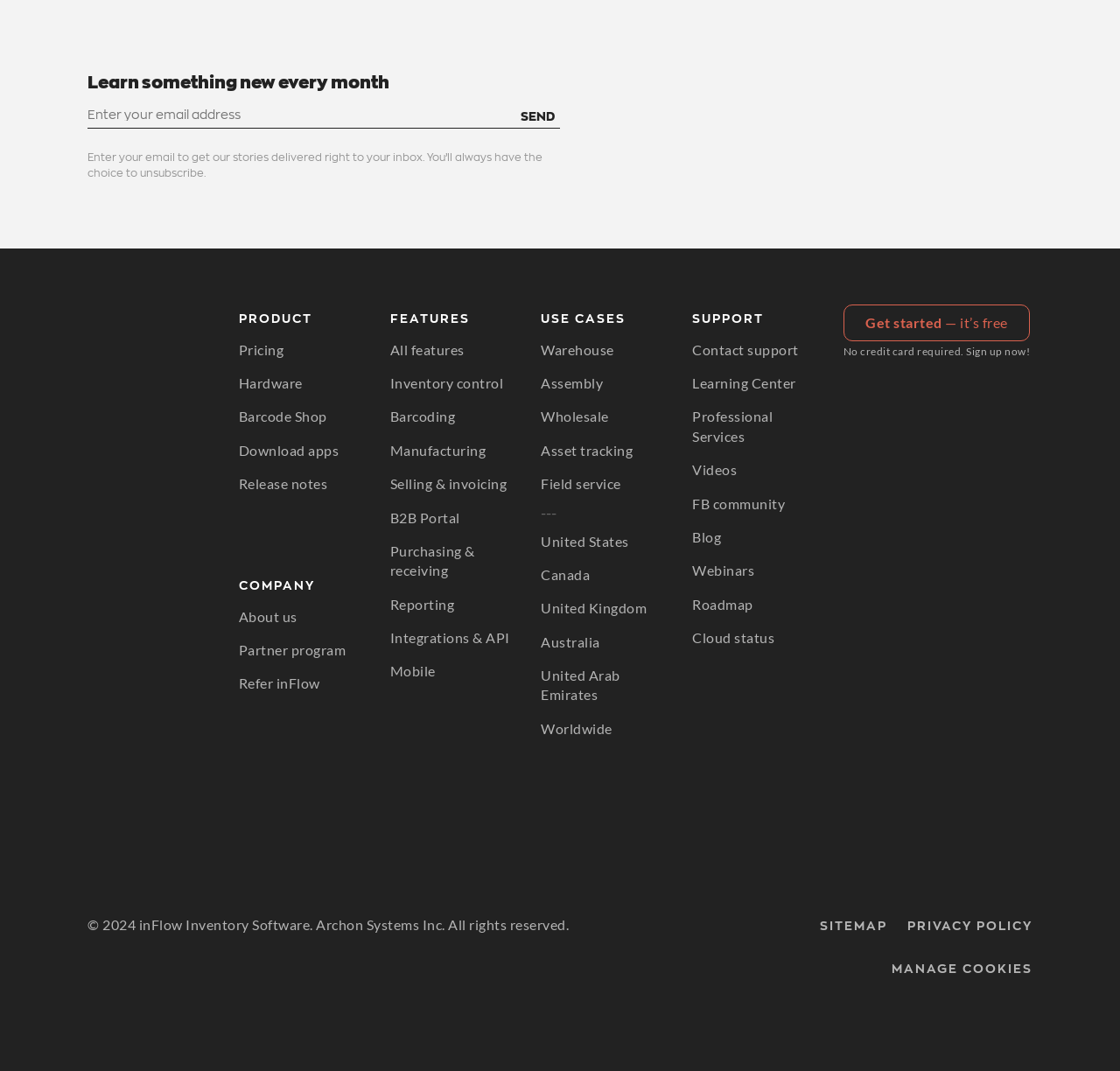Find the bounding box coordinates for the element described here: "Integrations & API".

[0.348, 0.58, 0.455, 0.611]